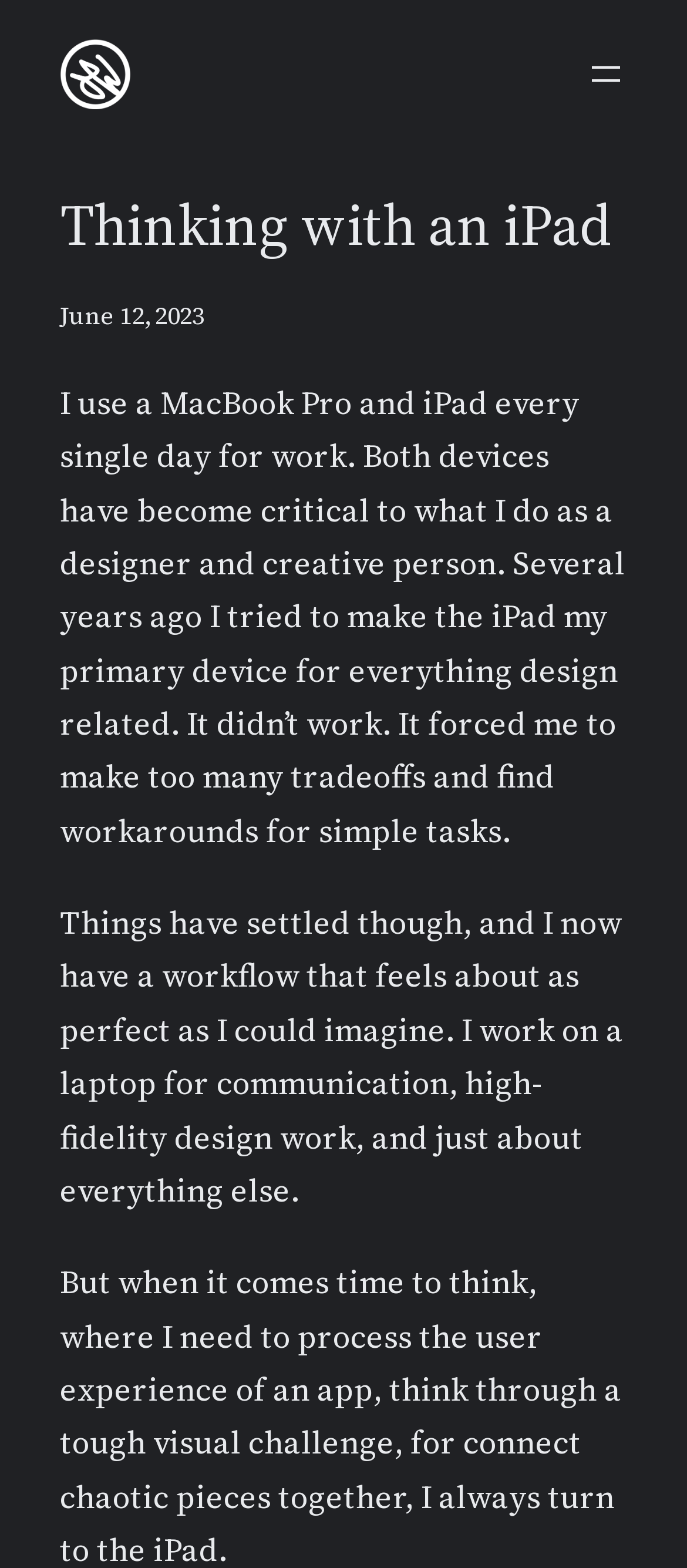Find the bounding box coordinates for the HTML element specified by: "24hr Mobile Tyre Fitting London".

None